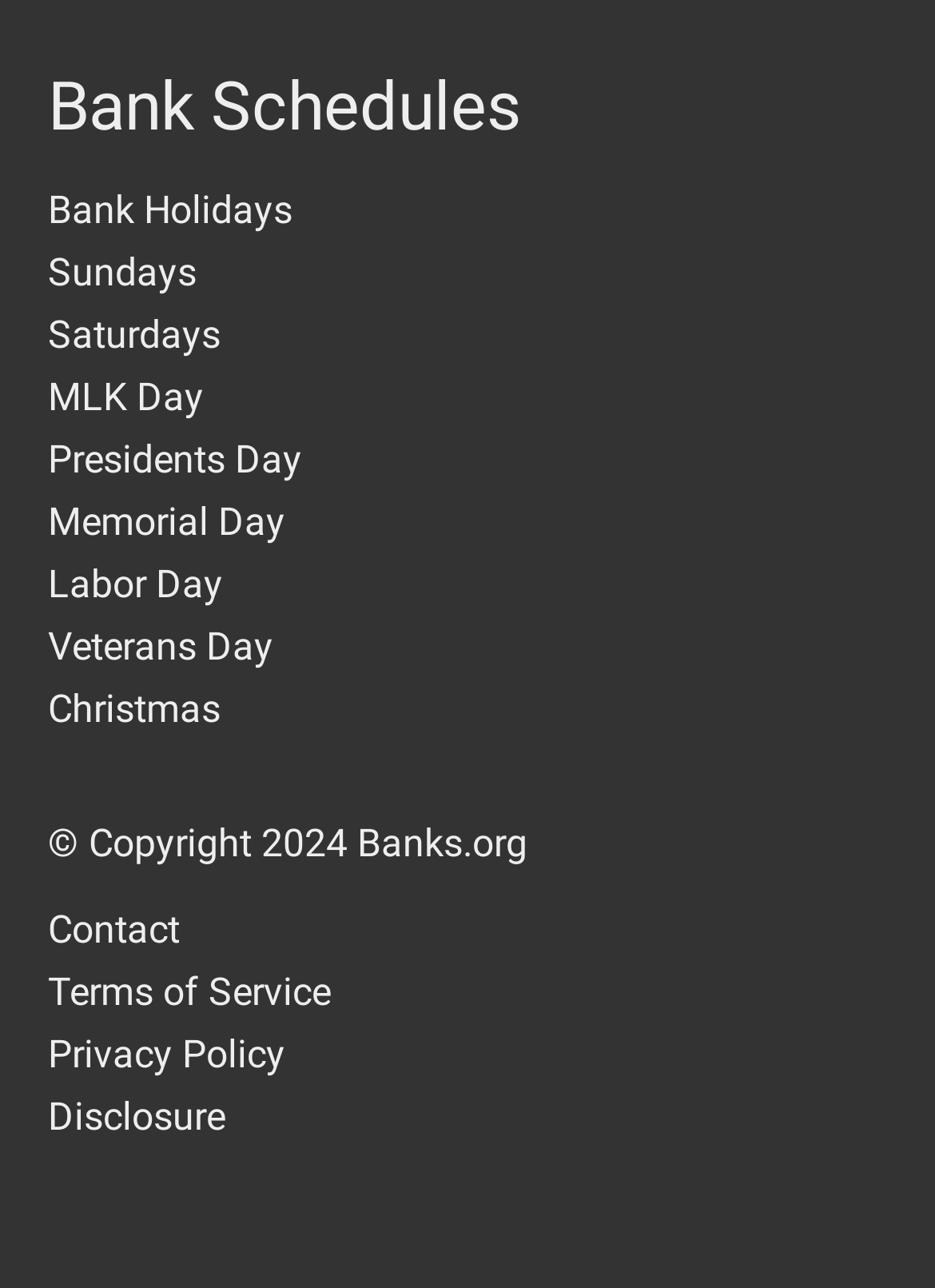Identify the bounding box coordinates of the clickable region necessary to fulfill the following instruction: "Visit Banks.org". The bounding box coordinates should be four float numbers between 0 and 1, i.e., [left, top, right, bottom].

[0.382, 0.637, 0.564, 0.673]